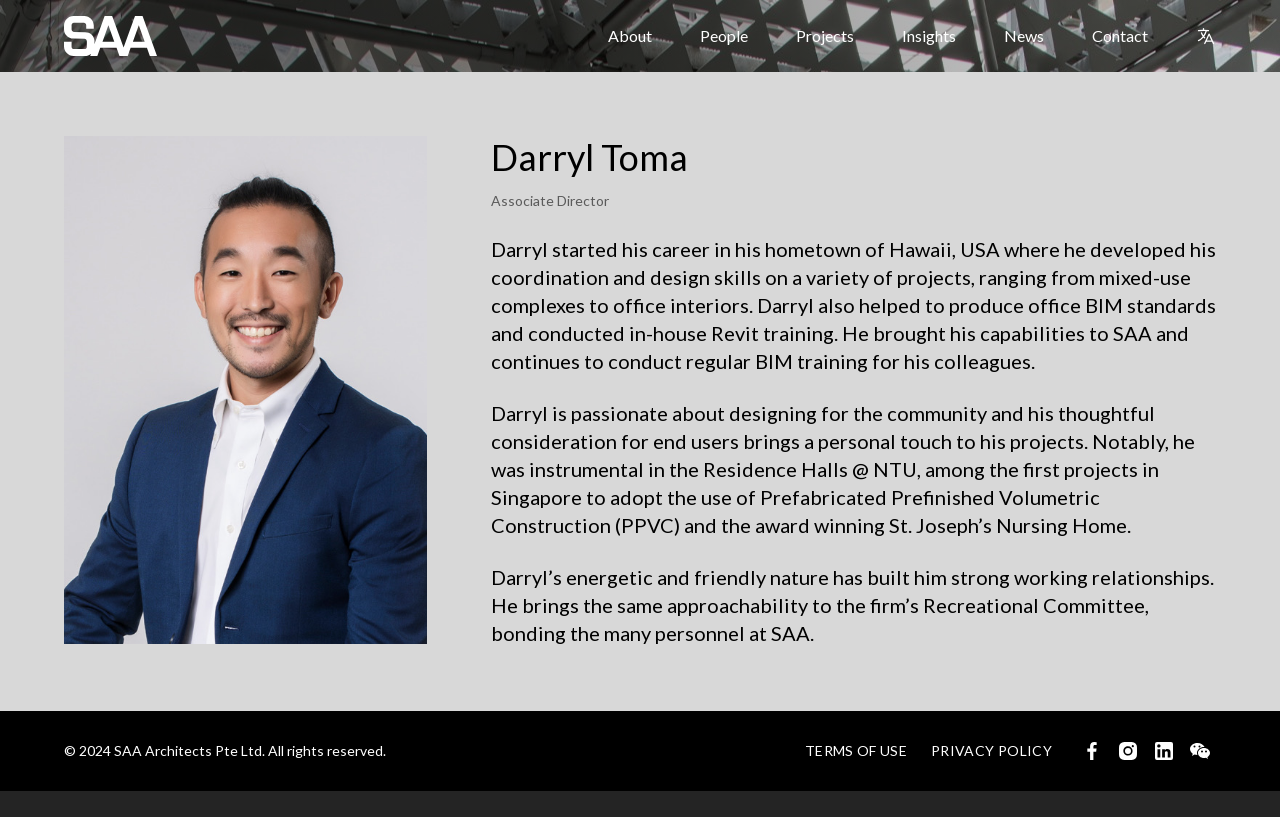For the following element description, predict the bounding box coordinates in the format (top-left x, top-left y, bottom-right x, bottom-right y). All values should be floating point numbers between 0 and 1. Description: People

[0.547, 0.0, 0.584, 0.088]